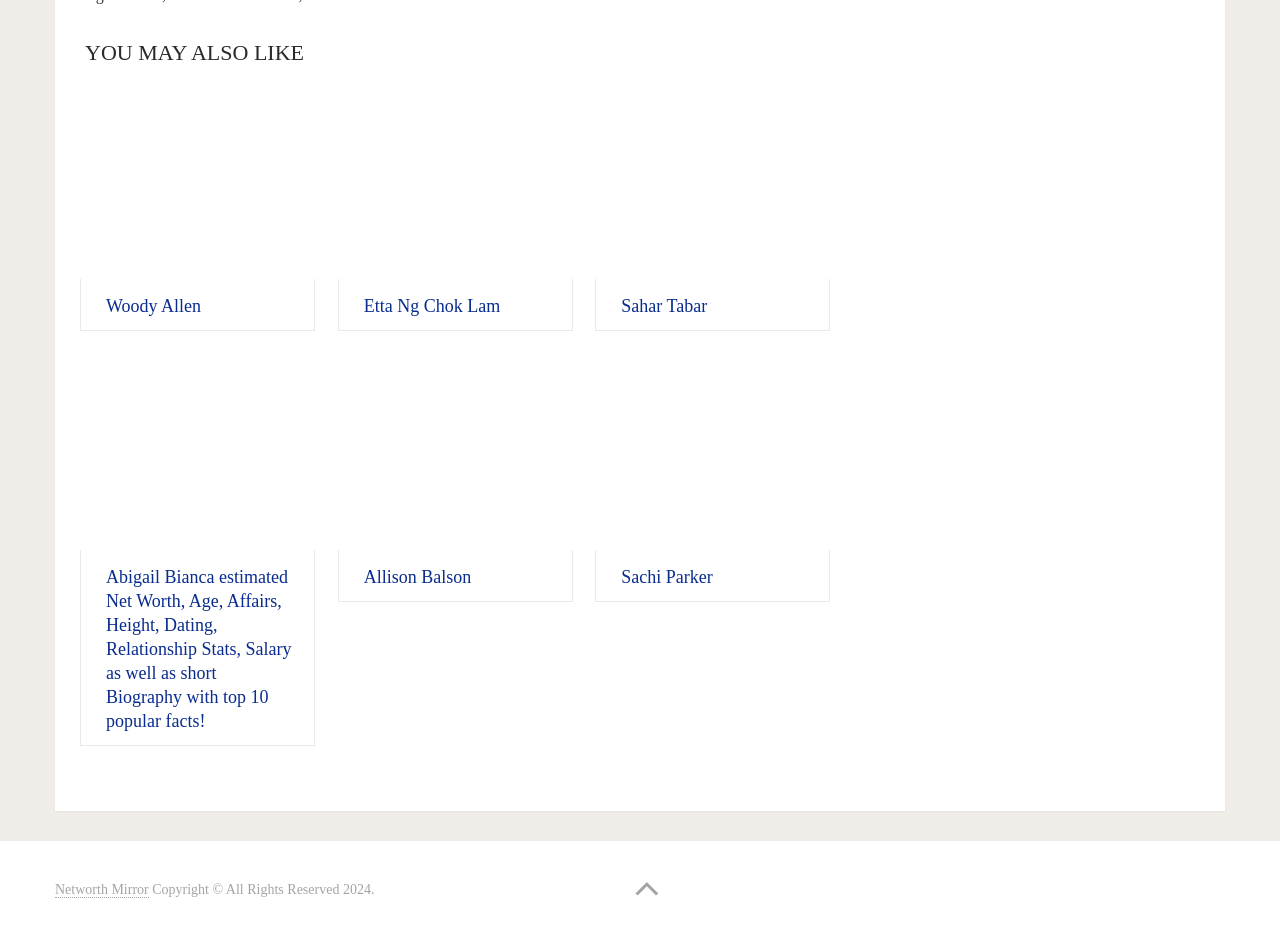How many articles are displayed on the webpage?
From the screenshot, supply a one-word or short-phrase answer.

4